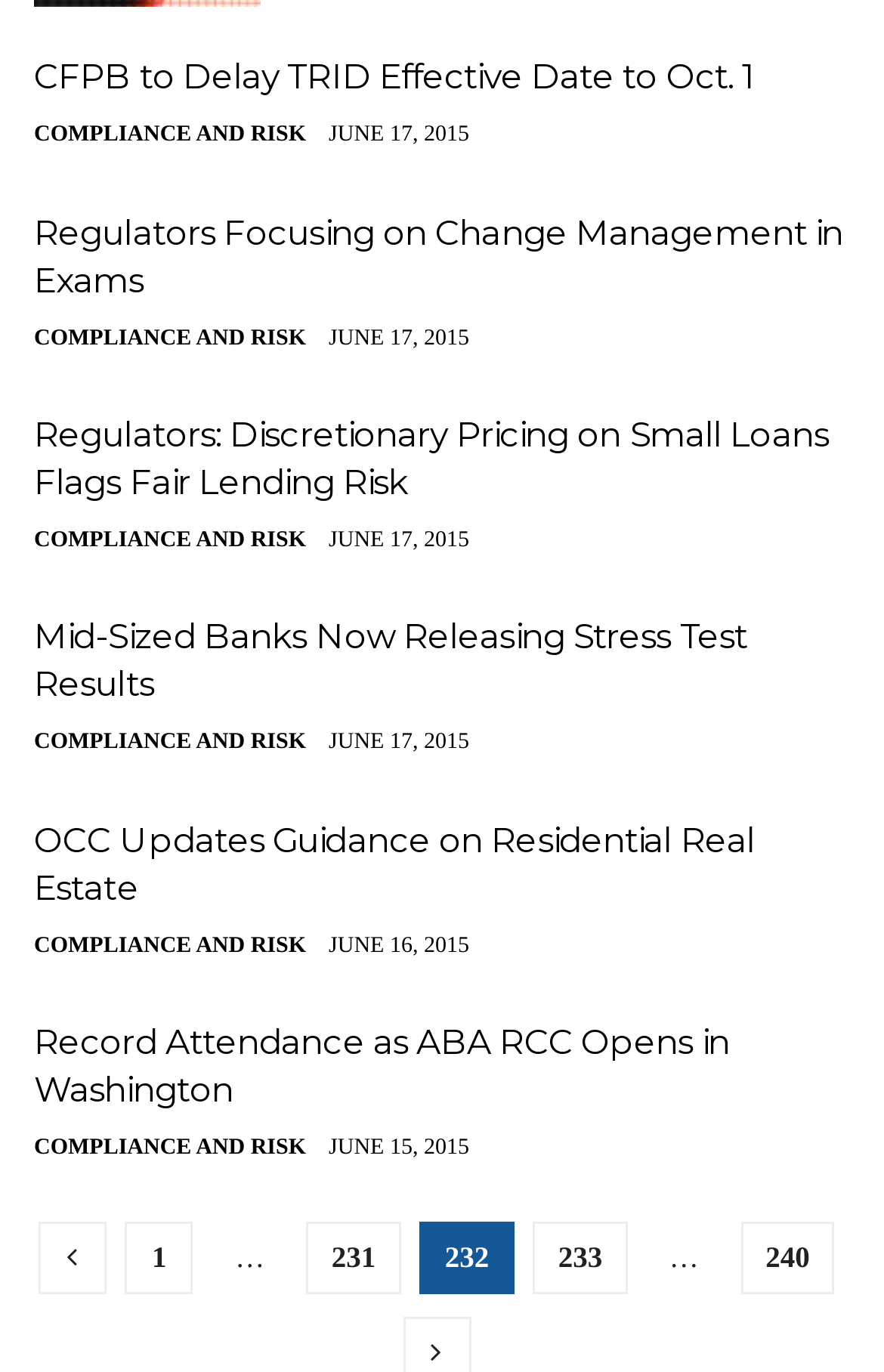What is the date of the first article?
Please provide a comprehensive answer based on the details in the screenshot.

The first article has a heading with the text 'CFPB to Delay TRID Effective Date to Oct. 1', which suggests that the date of the first article is October 1.